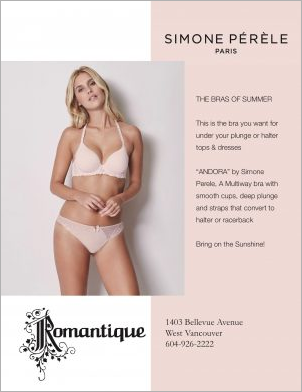Describe thoroughly the contents of the image.

The image features a stylish advertisement for the "Andora" bra by Simone Pérèle, a brand known for its elegant lingerie. The advertisement highlights the bra's suitability for summer, emphasizing its versatility for wearing under plunge or halter tops and dresses. A model is depicted wearing the bra, showcasing its smooth cups and adjustable straps that can convert between halter and racerback styles. The design is complemented by a light, airy color palette that evokes a sense of freshness for the season. The bottom portion of the advertisement includes the brand's logo, contact information, and location in West Vancouver, inviting customers to explore this chic offering and embrace a sunny day's confidence.